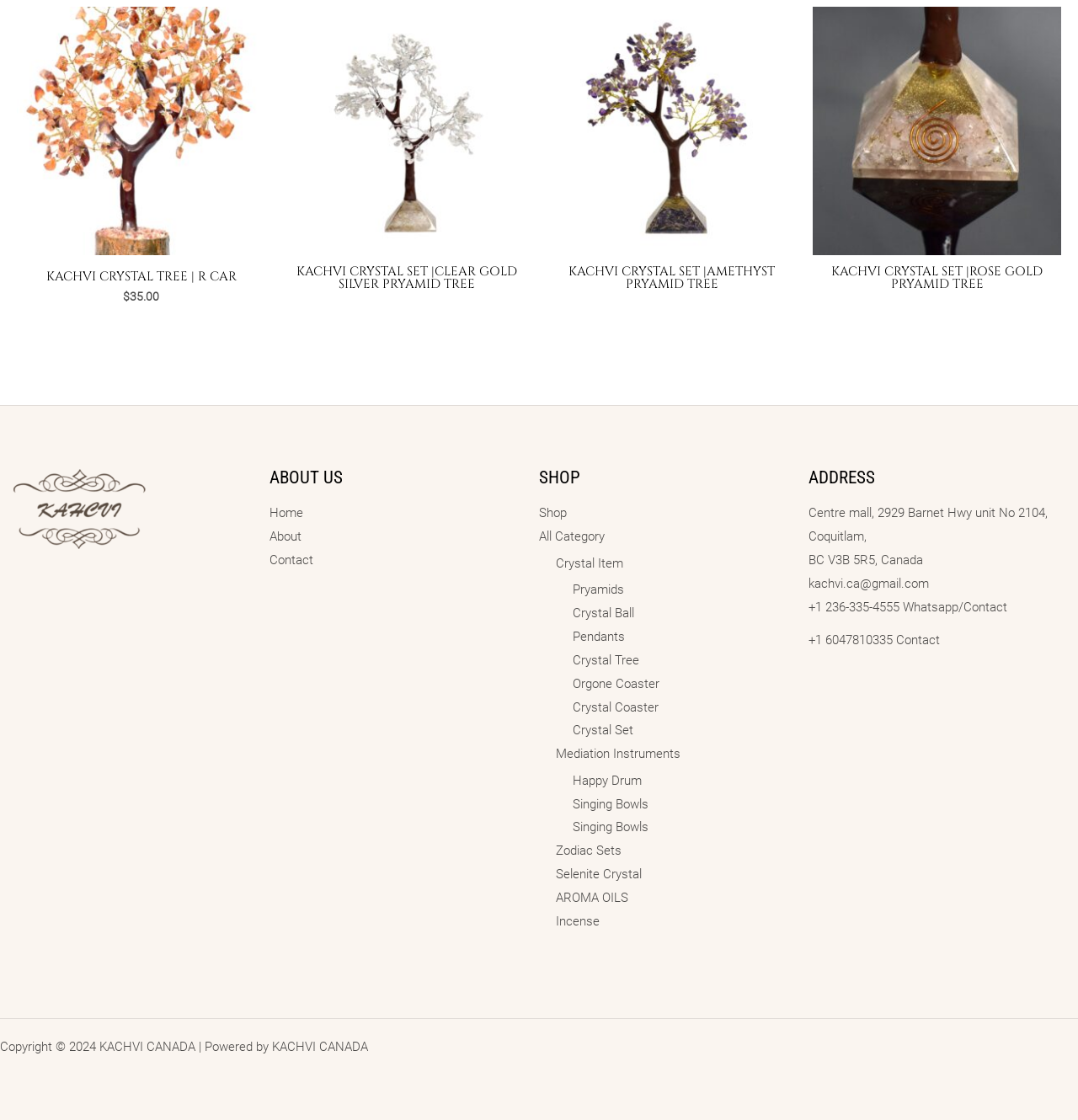Please determine the bounding box coordinates for the UI element described as: "Contact".

[0.25, 0.493, 0.291, 0.507]